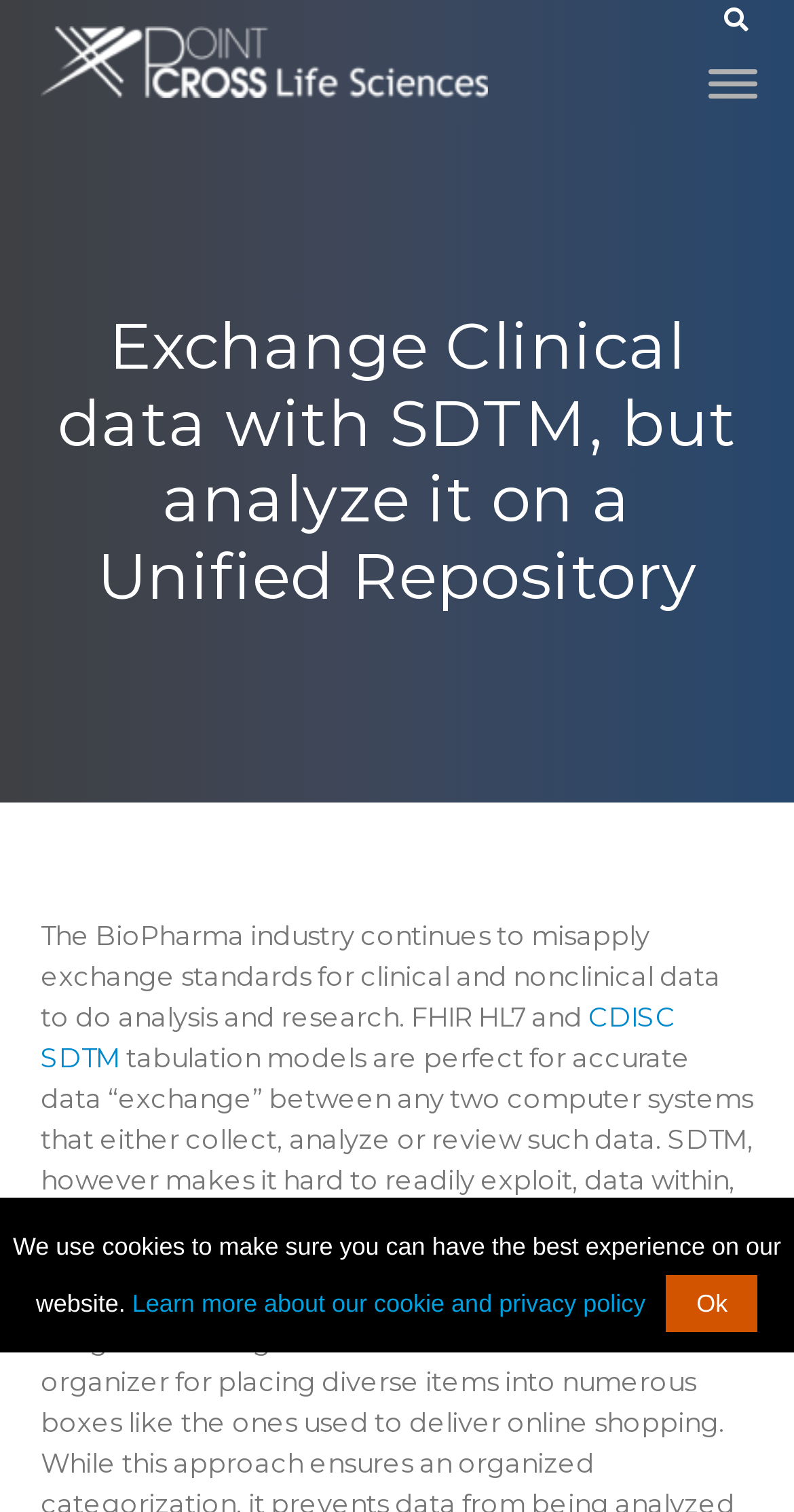Provide a one-word or short-phrase answer to the question:
What is the purpose of SDTM models?

Accurate data exchange